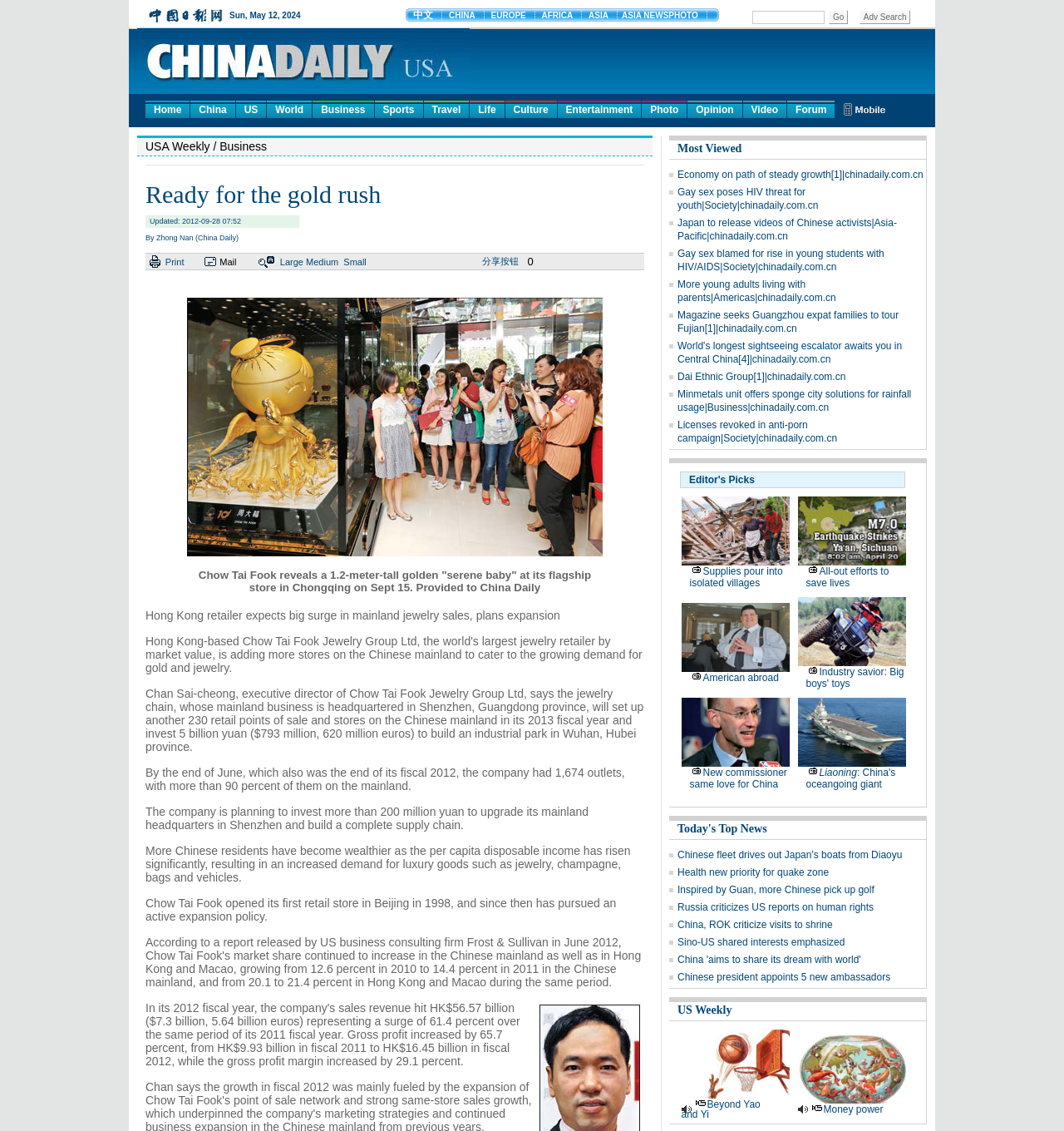In which year did Chow Tai Fook open its first retail store in Beijing?
Use the information from the image to give a detailed answer to the question.

The article states that 'Chow Tai Fook opened its first retail store in Beijing in 1998, and since then has pursued an active expansion policy'.